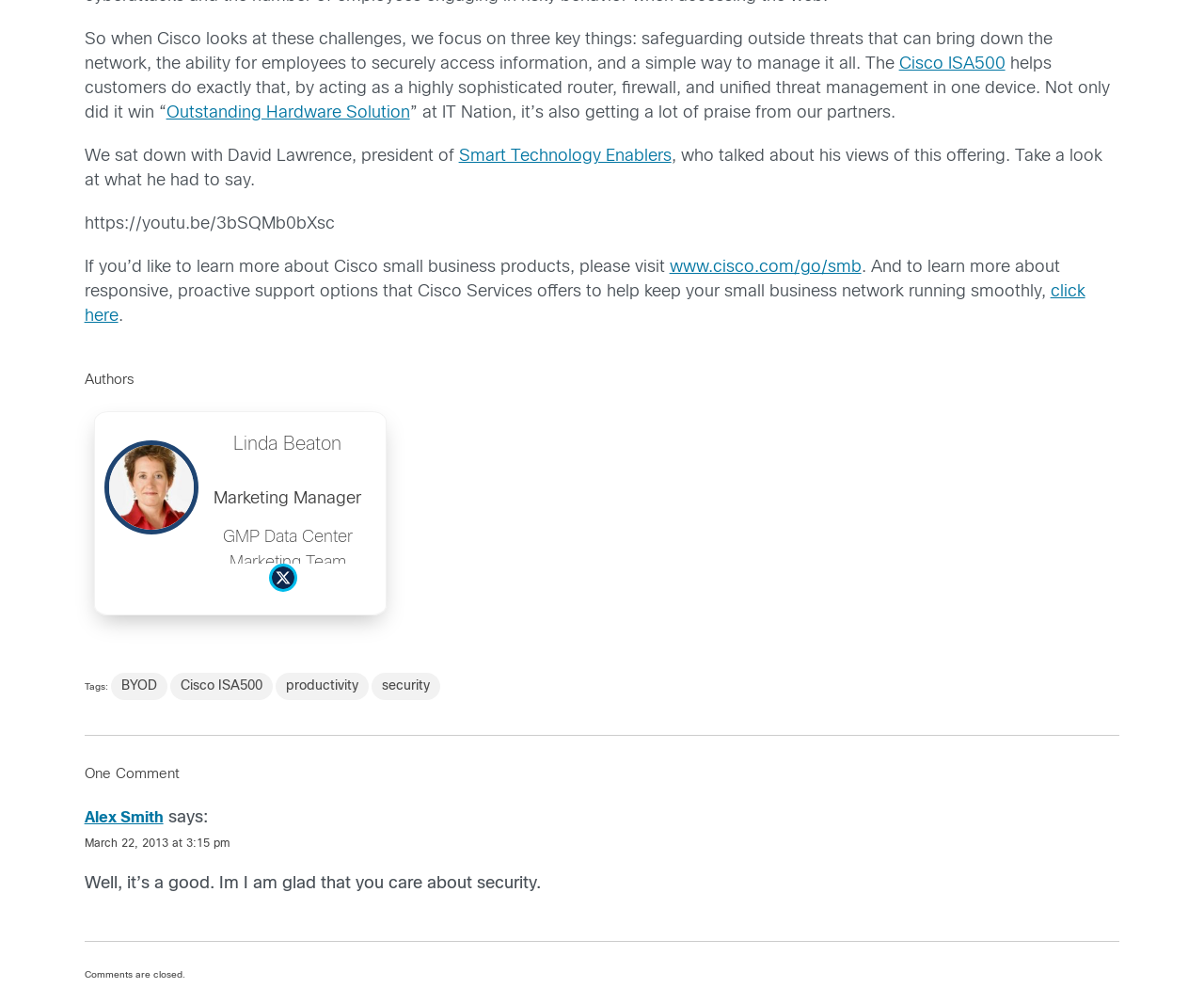Provide the bounding box coordinates of the UI element this sentence describes: "Smart Technology Enablers".

[0.381, 0.151, 0.557, 0.167]